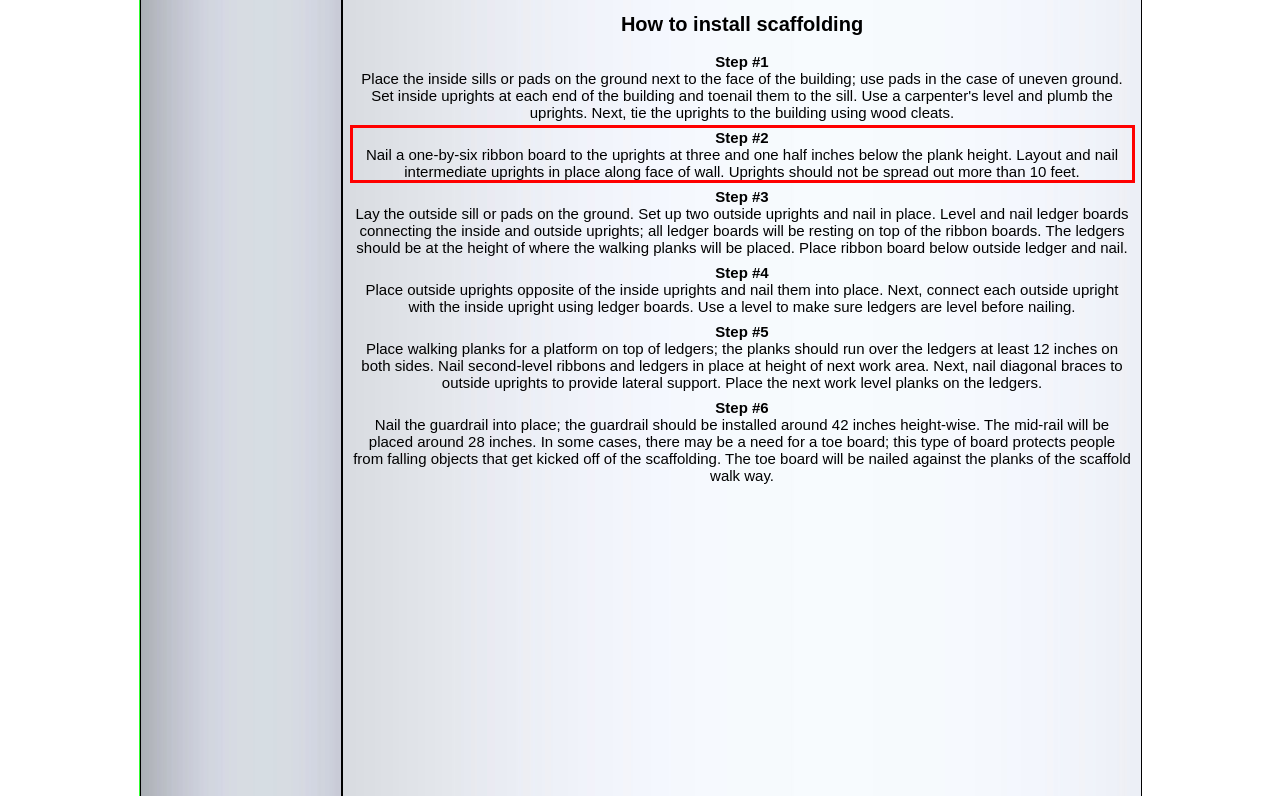In the given screenshot, locate the red bounding box and extract the text content from within it.

Step #2 Nail a one-by-six ribbon board to the uprights at three and one half inches below the plank height. Layout and nail intermediate uprights in place along face of wall. Uprights should not be spread out more than 10 feet.